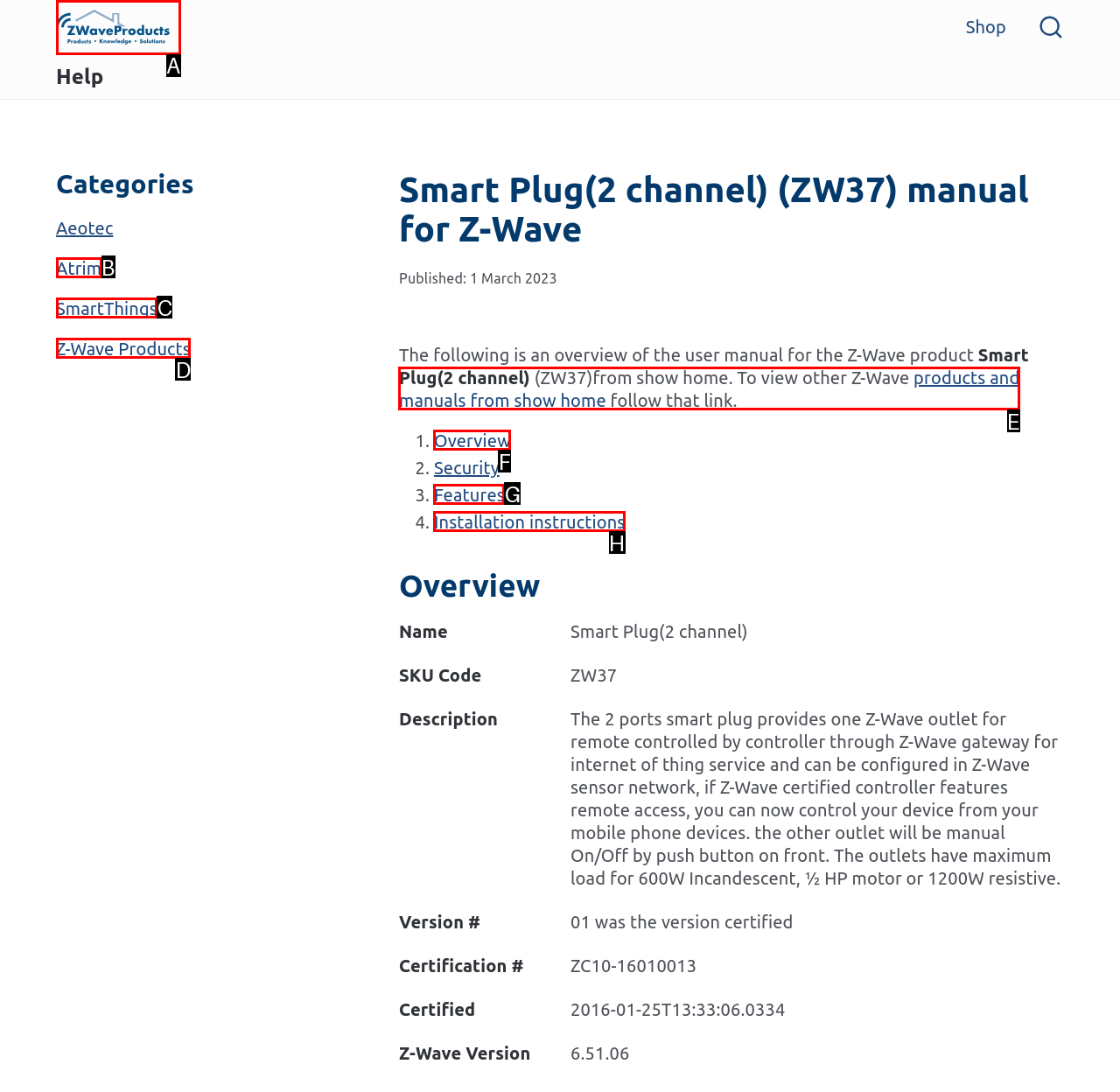Tell me which one HTML element I should click to complete the following task: Click the ZWaveProducts logo Answer with the option's letter from the given choices directly.

A